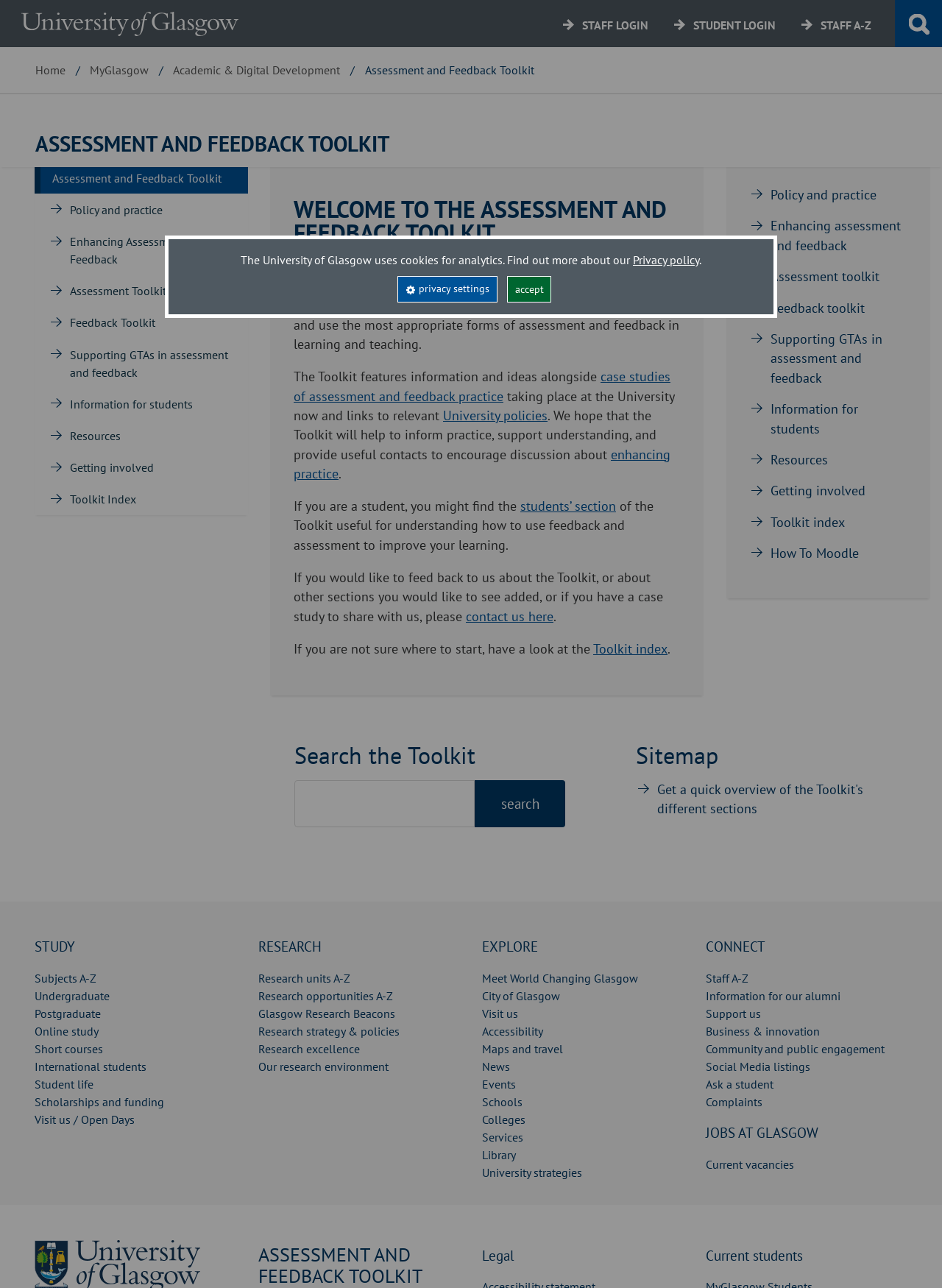Generate a thorough explanation of the webpage's elements.

The webpage is the University of Glasgow's Assessment and Feedback Toolkit, which provides resources and information for staff and students to understand and use various forms of assessment and feedback in learning and teaching. 

At the top of the page, there is a navigation menu with links to the university's homepage, staff login, student login, and staff A-Z. Below this, there is a section with a University of Glasgow logo and a link to the university's homepage. 

The main content of the page is divided into several sections. The first section welcomes users to the Assessment and Feedback Toolkit and provides an overview of its purpose and features. This section includes links to case studies, university policies, and resources for enhancing practice. 

To the left of this section, there is a navigation menu with links to different sections of the toolkit, including assessment and feedback toolkit, policy and practice, enhancing assessment and feedback, and resources. 

Below the welcome section, there is a search function that allows users to search the toolkit by keywords. 

Further down the page, there are links to various sections of the university's website, including study, research, and student life. These links are organized into categories with headings. 

Throughout the page, there are several images, including the University of Glasgow logo, but no prominent images that dominate the page.